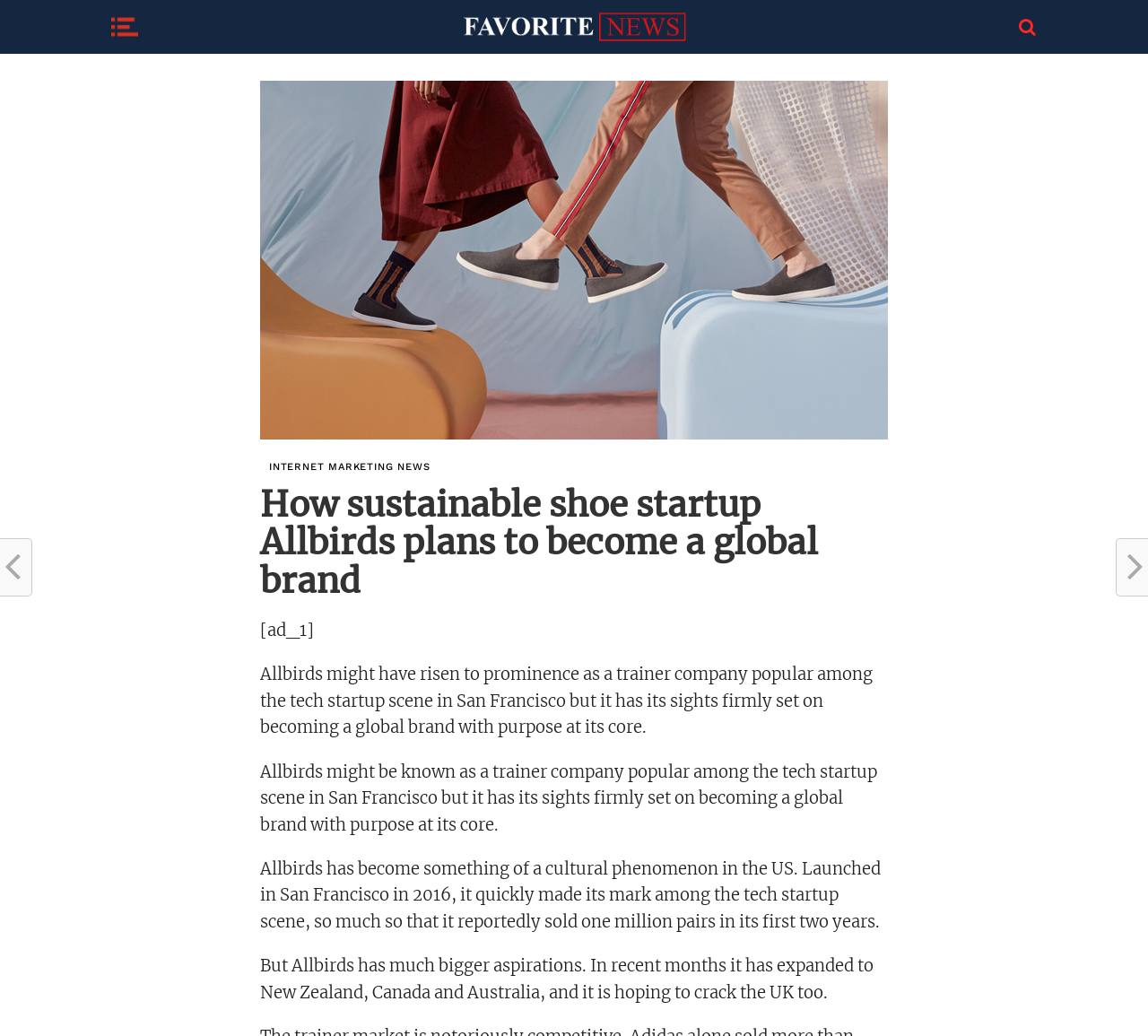Provide an in-depth description of the elements and layout of the webpage.

The webpage appears to be a news article about the sustainable shoe startup Allbirds and its plans to become a global brand. At the top left of the page, there is a small image. Below it, there is a link to "Favorite News" with a larger image to its right, which is a thumbnail of the article. 

The main content of the article is divided into sections, with headings and paragraphs of text. The first heading reads "INTERNET MARKETING NEWS", and below it, there is a larger heading that repeats the title of the article, "How sustainable shoe startup Allbirds plans to become a global brand". 

Below the title, there are four paragraphs of text that describe Allbirds' rise to prominence, its cultural impact, and its plans for expansion. The first paragraph explains how Allbirds has set its sights on becoming a global brand with purpose at its core. The second paragraph describes how Allbirds became a cultural phenomenon in the US, selling one million pairs in its first two years. The third paragraph mentions the company's expansion to new countries, including New Zealand, Canada, and Australia, with hopes to enter the UK market as well. 

There are a total of two images on the page, one small and one large, and five blocks of text, including the headings and paragraphs. The layout is organized, with clear headings and concise text that makes it easy to follow the article.